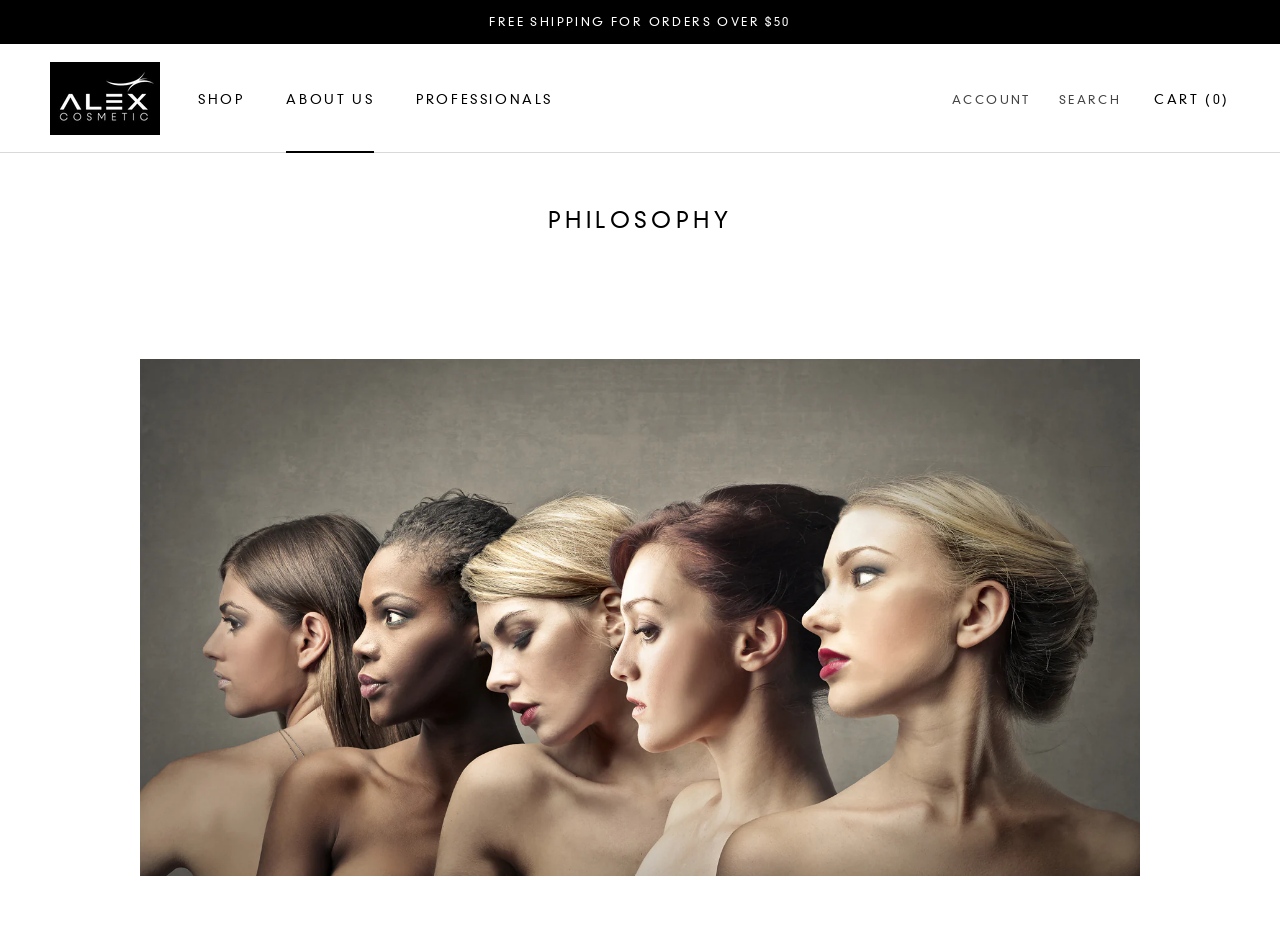Determine the bounding box coordinates for the UI element with the following description: "Next post Ode to Bunny". The coordinates should be four float numbers between 0 and 1, represented as [left, top, right, bottom].

None